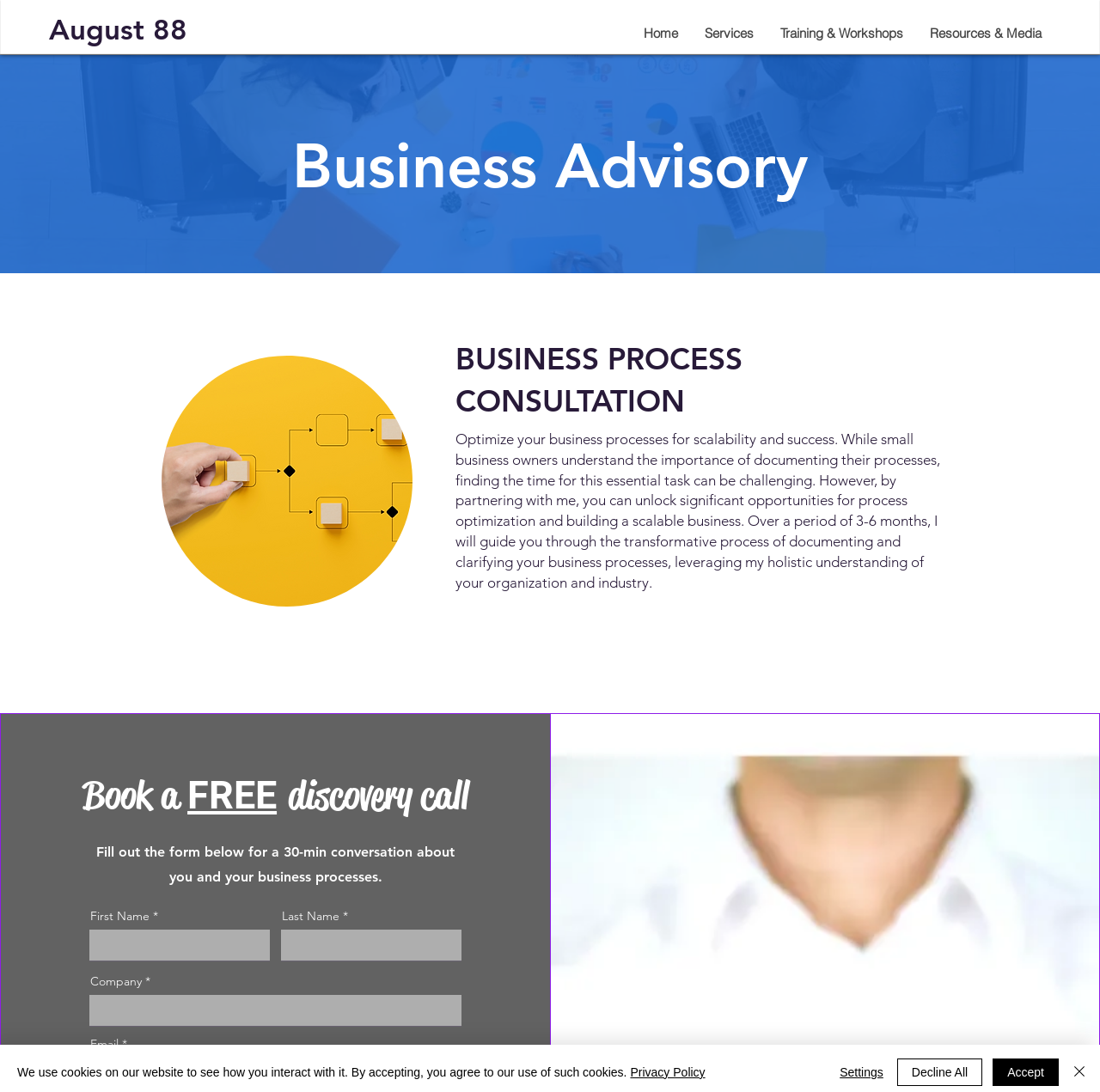How many navigation links are available?
Using the image, provide a concise answer in one word or a short phrase.

4